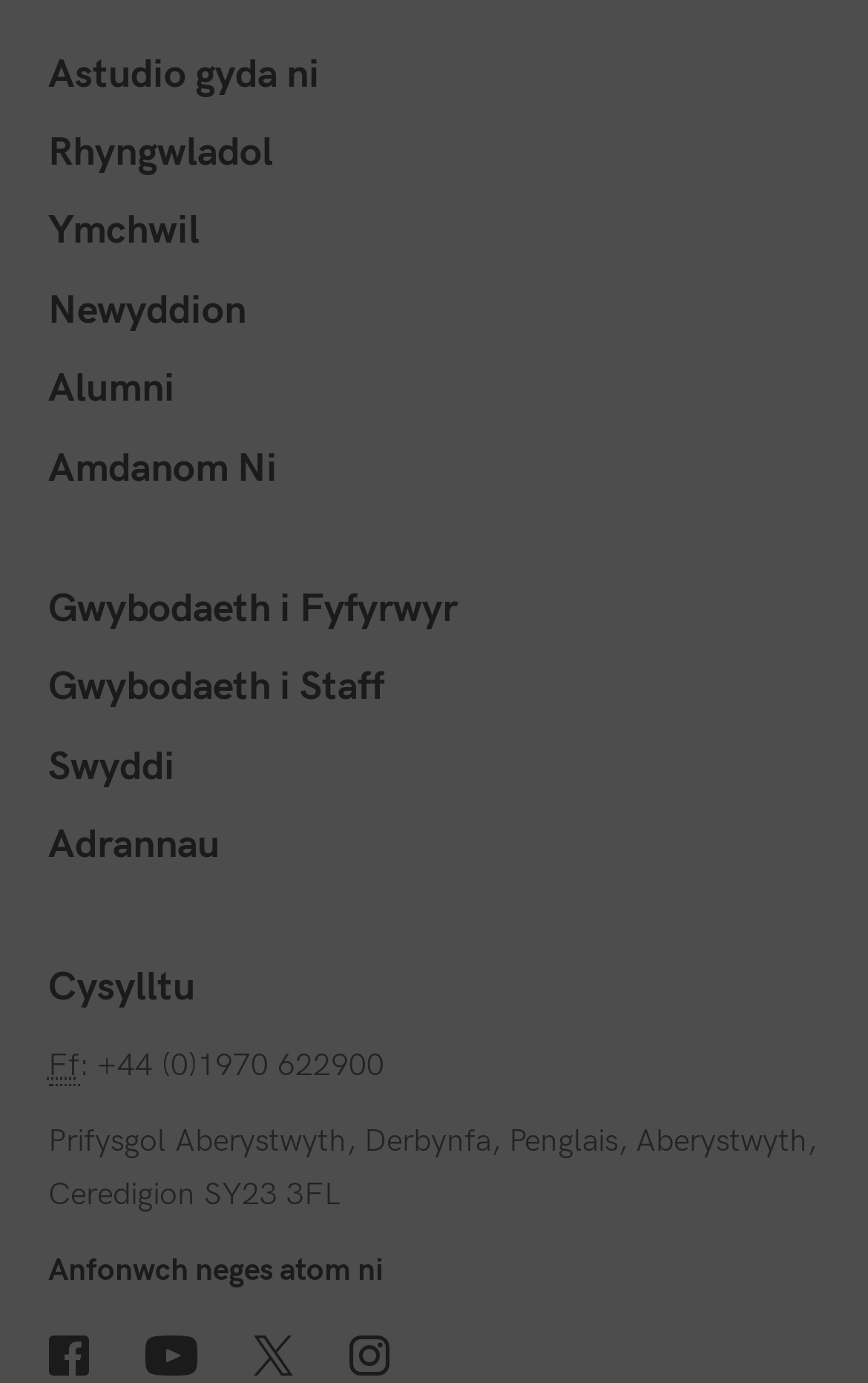Could you provide the bounding box coordinates for the portion of the screen to click to complete this instruction: "Call the university using the provided telephone number"?

[0.056, 0.753, 0.091, 0.785]